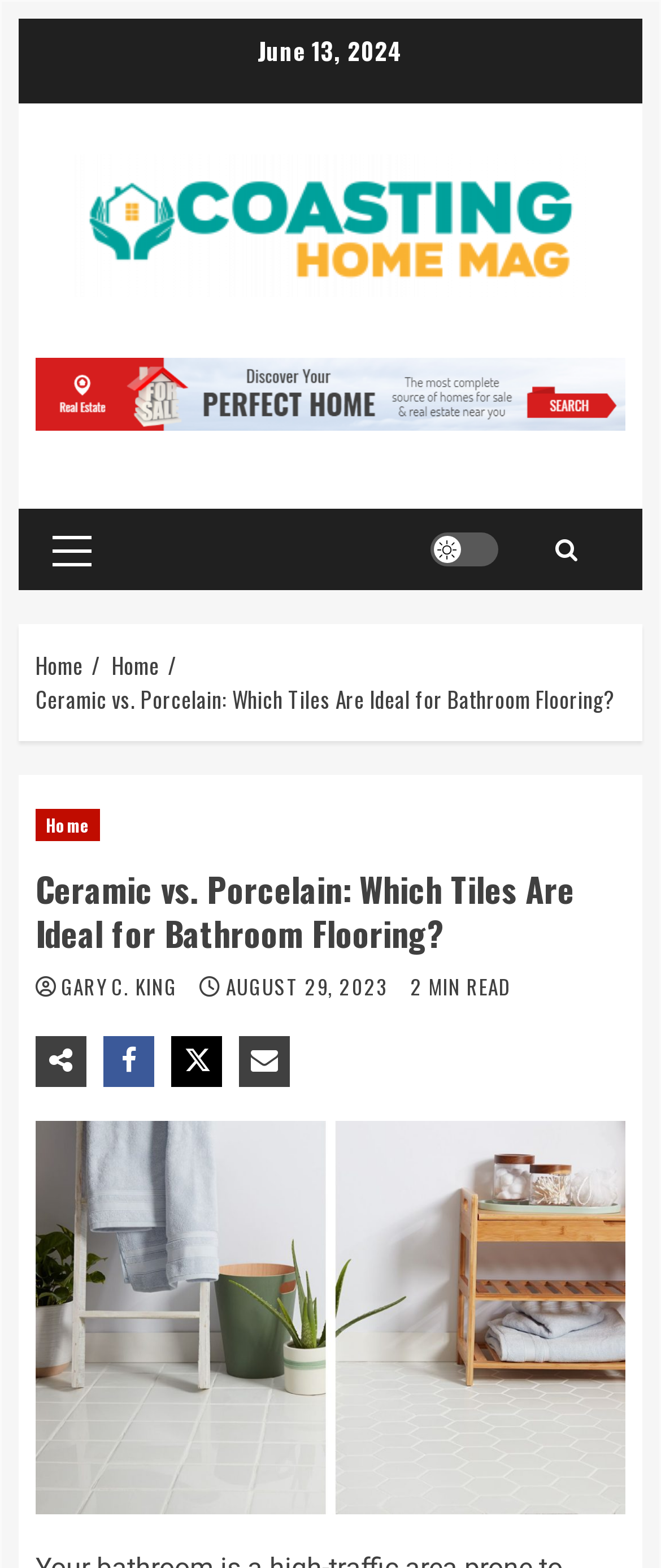How long does it take to read the article?
Please provide a comprehensive and detailed answer to the question.

I found the reading time of the article by looking at the section below the main heading, where it says '2 MIN READ' in a static text element.